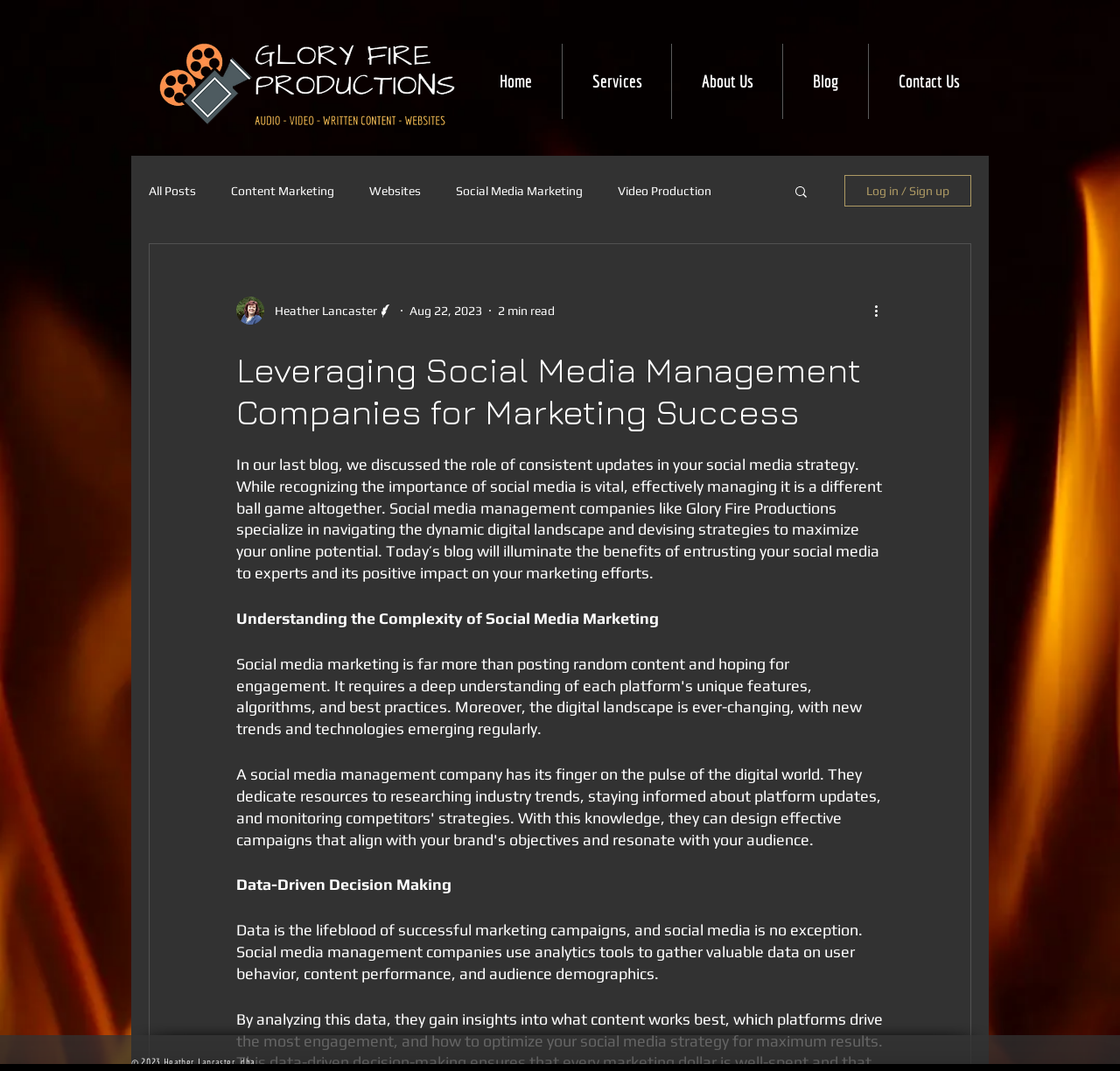Who is the author of the latest article?
Answer the question with detailed information derived from the image.

The author's name is mentioned below the article title, along with the writer's picture and the date of publication, which is August 22, 2023.